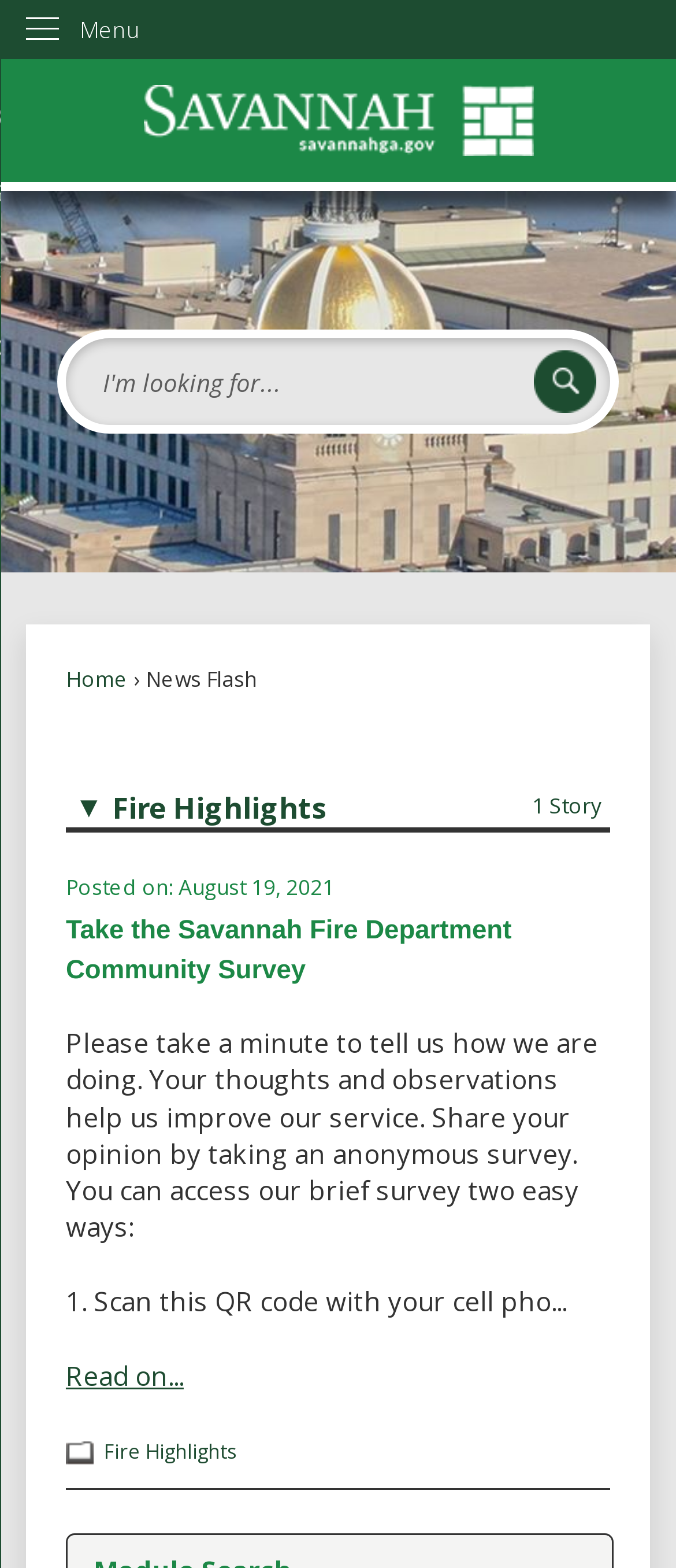Based on the element description Skip to Main Content, identify the bounding box coordinates for the UI element. The coordinates should be in the format (top-left x, top-left y, bottom-right x, bottom-right y) and within the 0 to 1 range.

[0.0, 0.0, 0.044, 0.019]